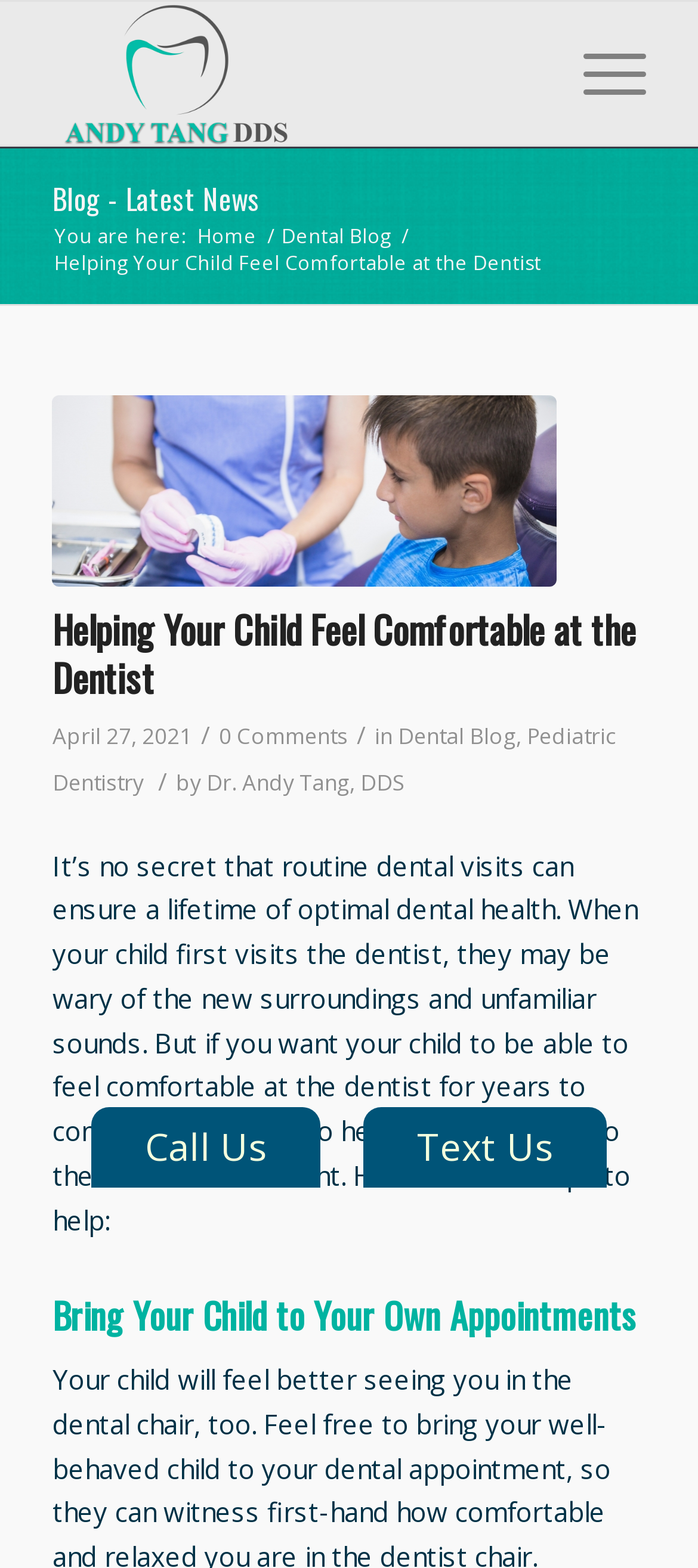Locate the bounding box coordinates of the element's region that should be clicked to carry out the following instruction: "Read the blog post". The coordinates need to be four float numbers between 0 and 1, i.e., [left, top, right, bottom].

[0.075, 0.252, 0.797, 0.374]